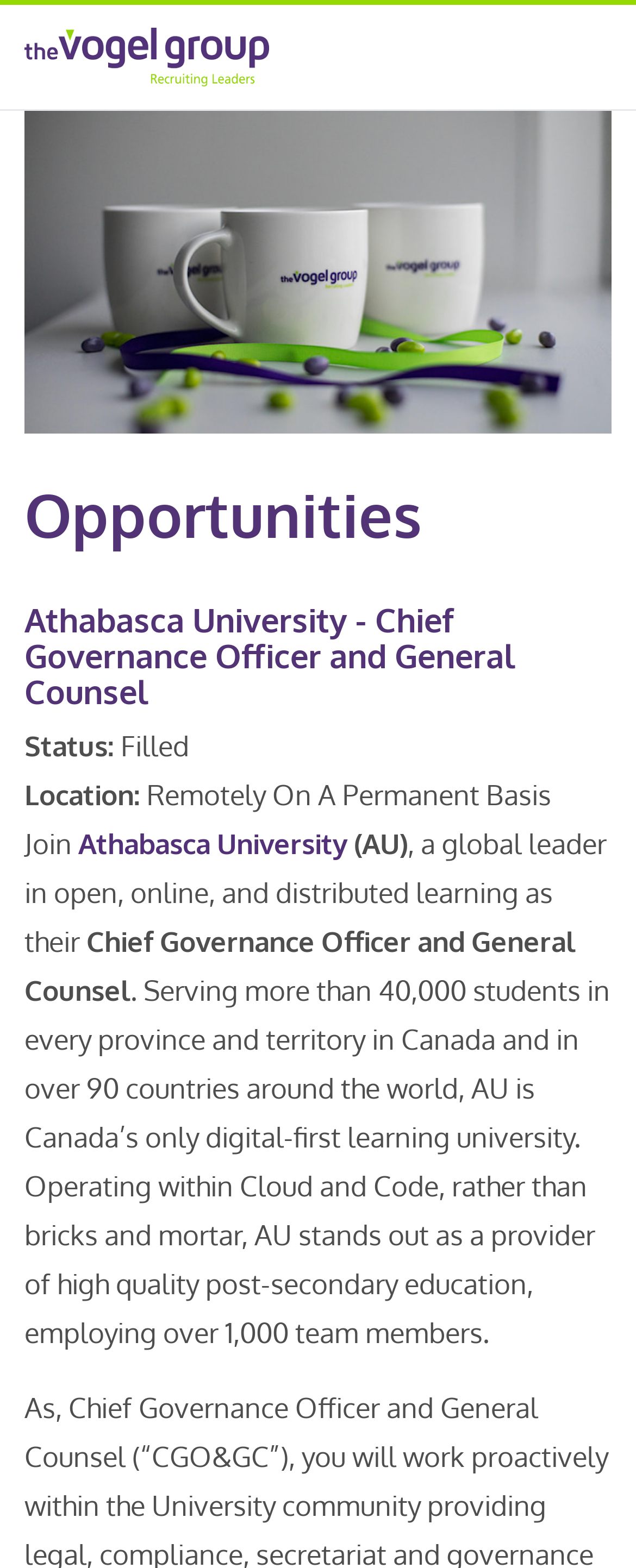Where is the job located?
Using the image provided, answer with just one word or phrase.

Remotely